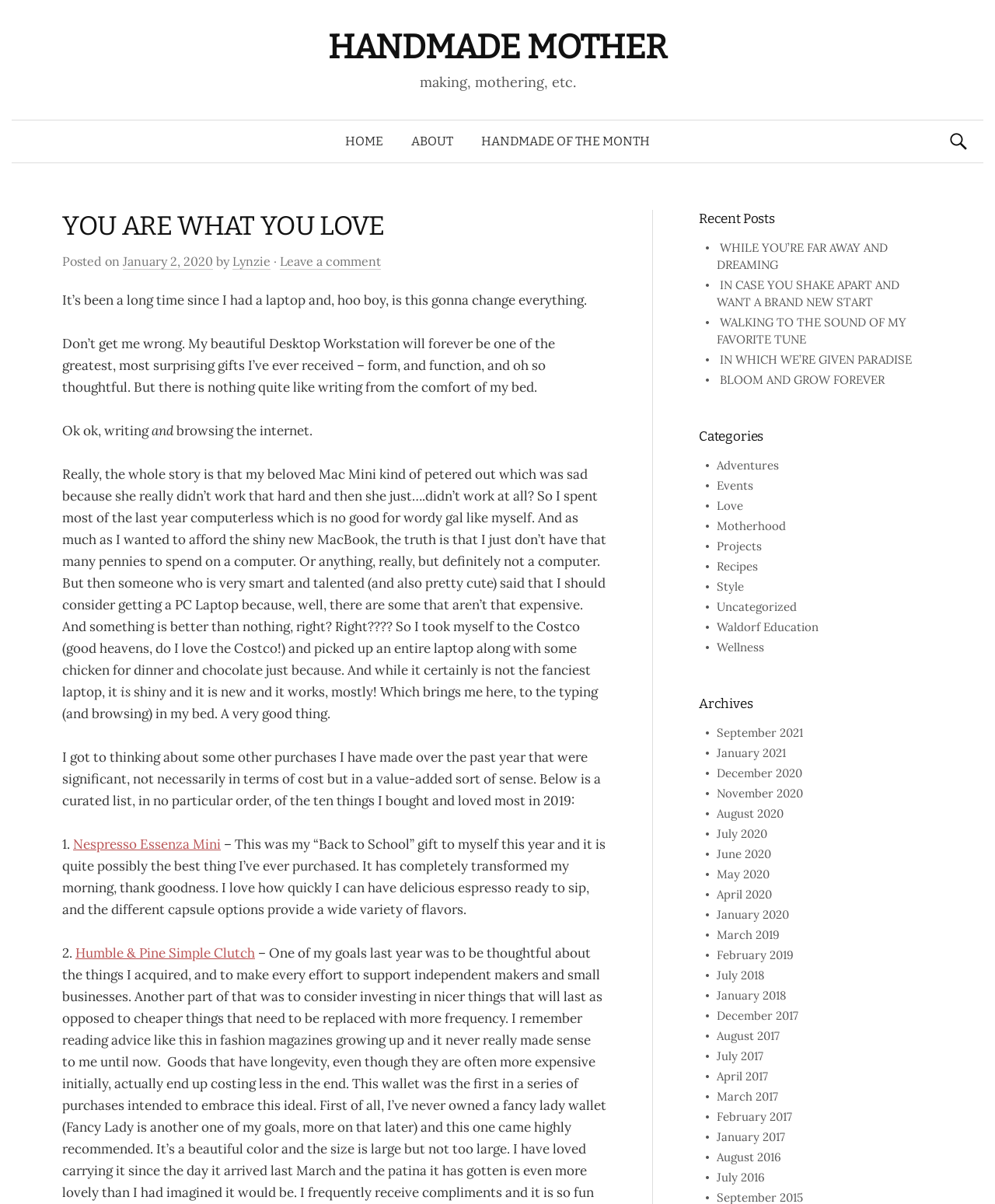Analyze the image and give a detailed response to the question:
What are the categories of blog posts on this website?

The categories of blog posts can be found on the right-hand side of the webpage, which lists out various categories such as Adventures, Events, Love, Motherhood, Projects, Recipes, Style, Uncategorized, Waldorf Education, and Wellness.